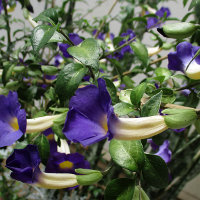Answer this question in one word or a short phrase: What is the shape of the flowers?

trumpet-like